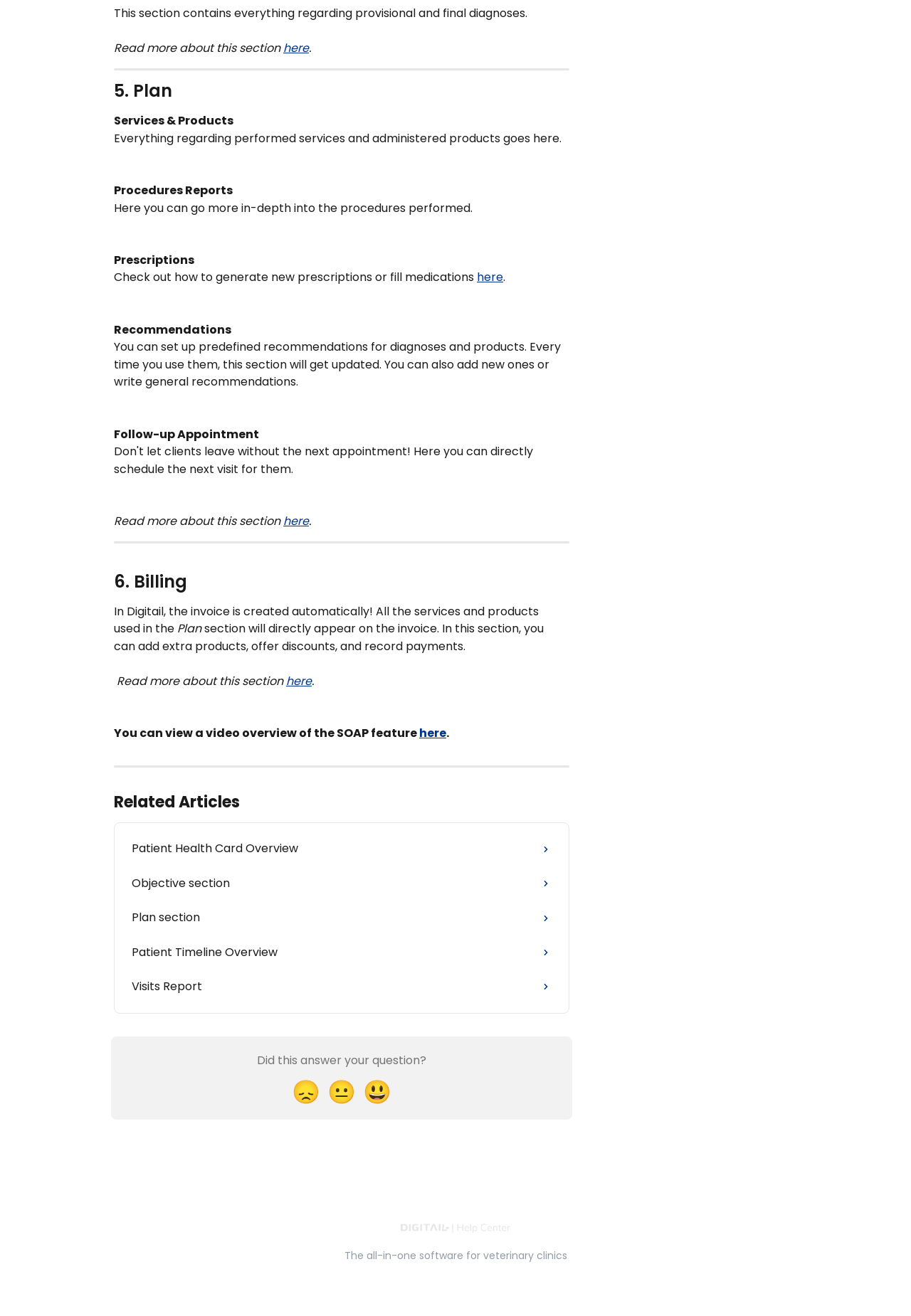Identify the bounding box coordinates of the element that should be clicked to fulfill this task: "Read more about this section". The coordinates should be provided as four float numbers between 0 and 1, i.e., [left, top, right, bottom].

[0.125, 0.03, 0.311, 0.043]